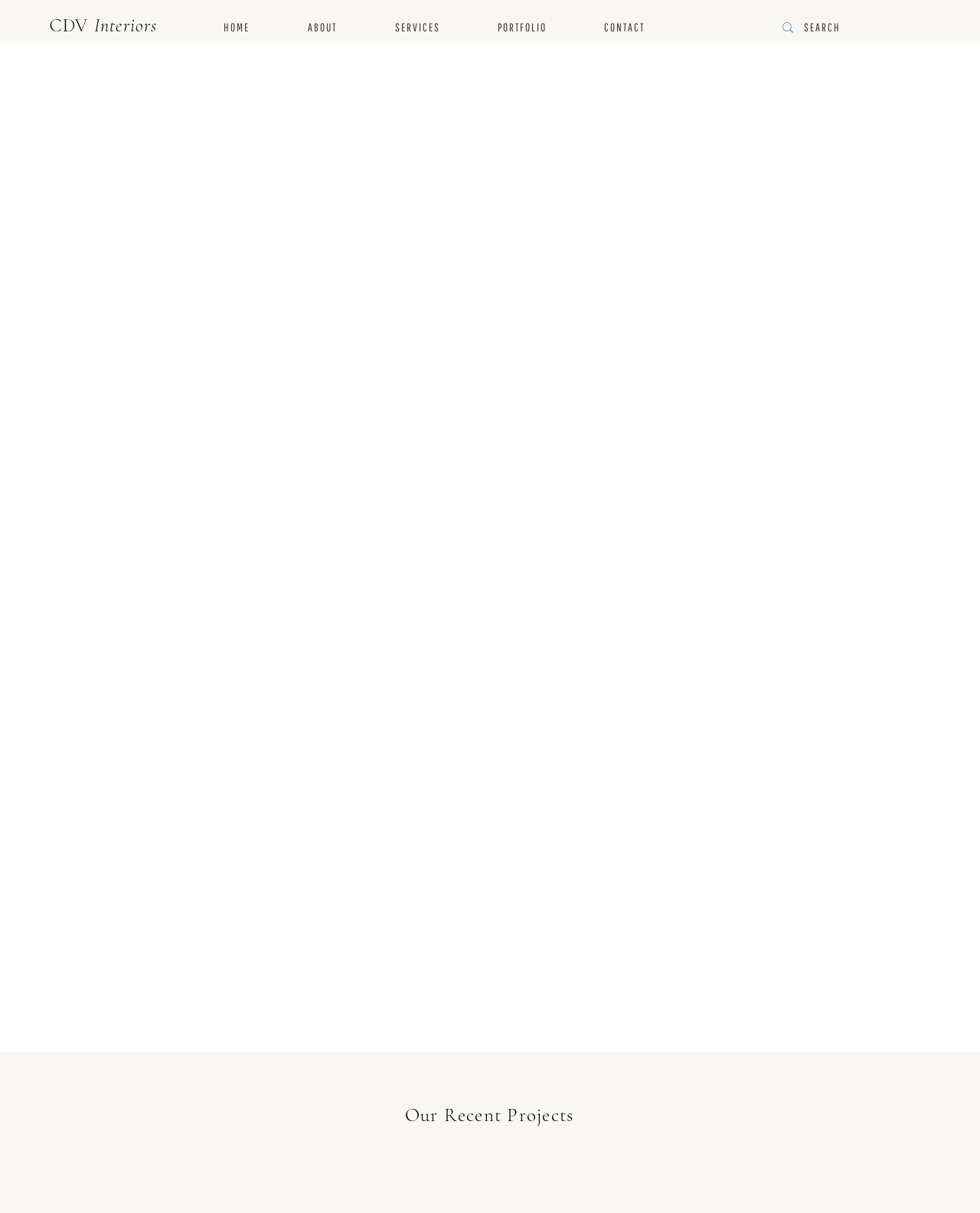What is the focus of CDV Interiors?
Kindly give a detailed and elaborate answer to the question.

I inferred the answer by understanding the context of the webpage, which describes CDV Interiors as a residential interior design studio, and Christie's passion for creating family and pet-friendly spaces.